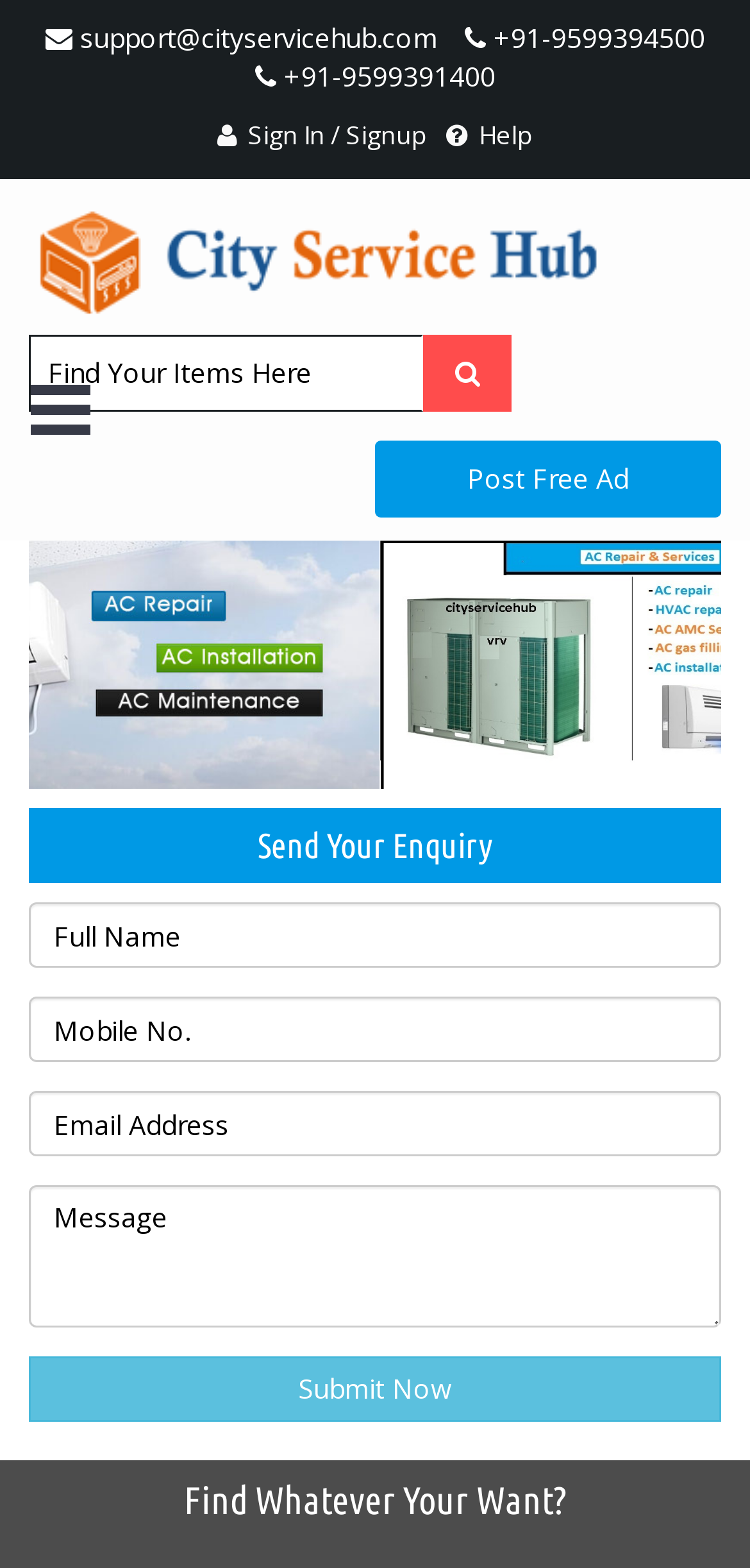Using the webpage screenshot, find the UI element described by aria-label="Left Align". Provide the bounding box coordinates in the format (top-left x, top-left y, bottom-right x, bottom-right y), ensuring all values are floating point numbers between 0 and 1.

[0.565, 0.212, 0.683, 0.261]